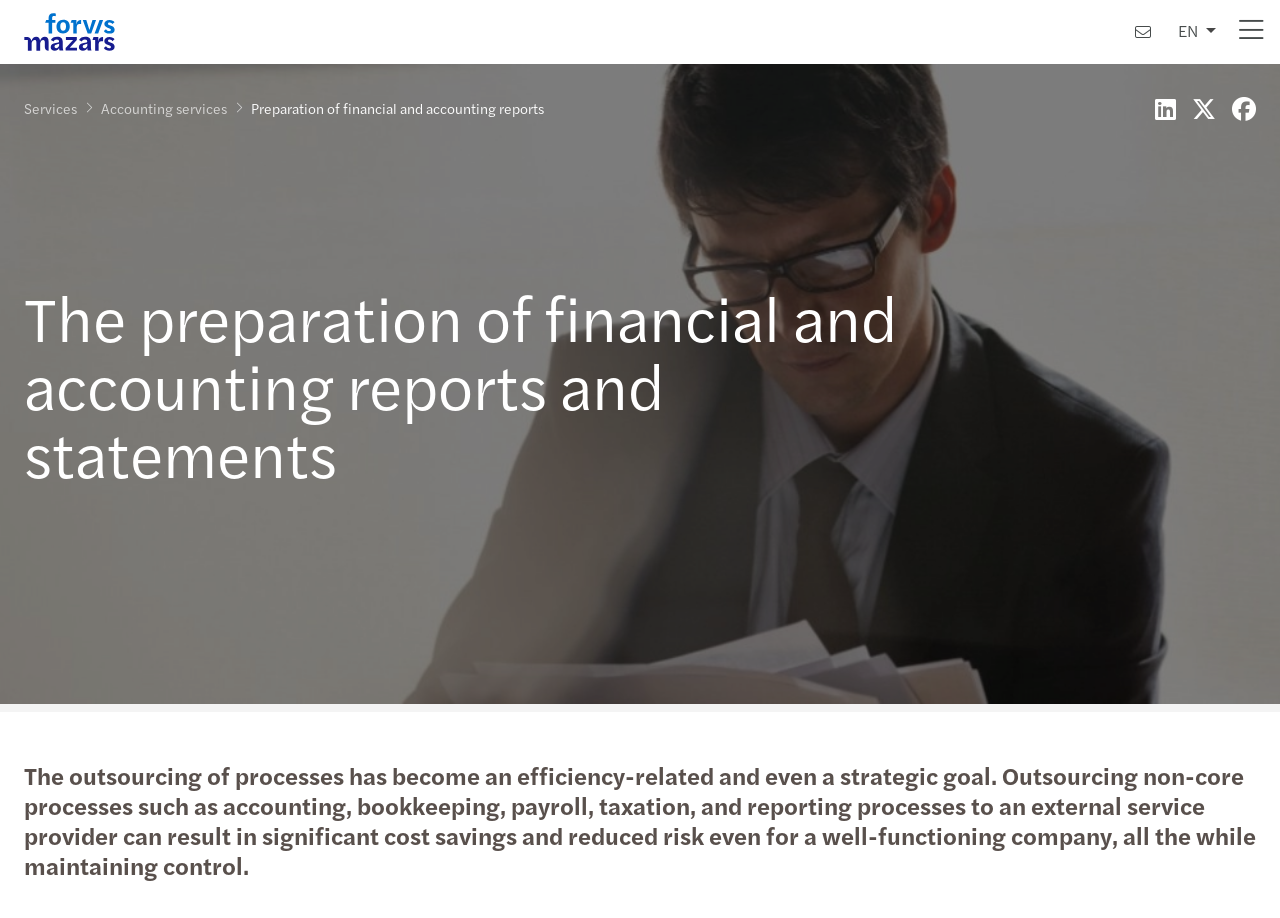Find the bounding box coordinates of the element I should click to carry out the following instruction: "Switch to Hungarian language".

[0.91, 0.046, 0.946, 0.072]